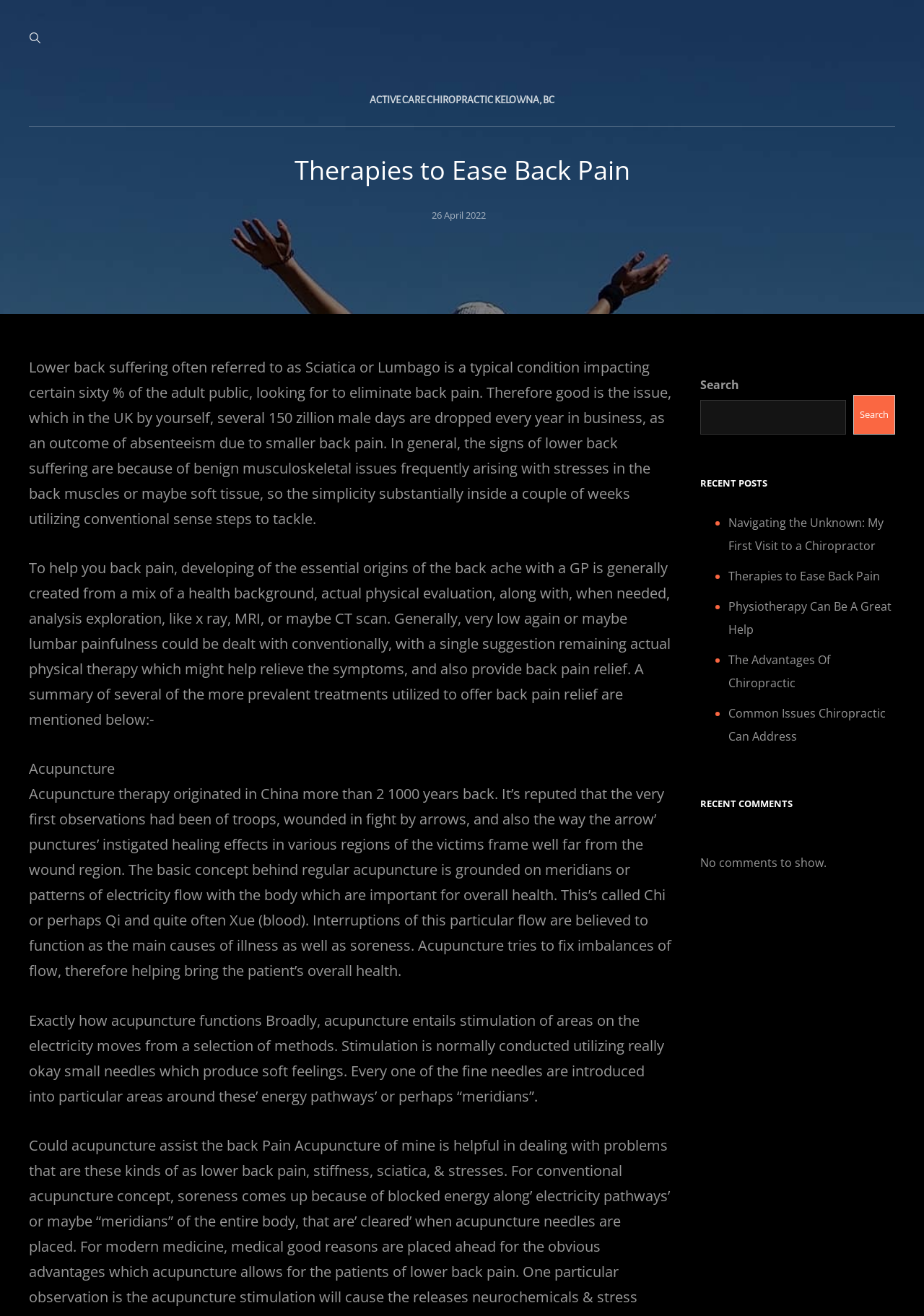Given the description: "parent_node: Search name="s"", determine the bounding box coordinates of the UI element. The coordinates should be formatted as four float numbers between 0 and 1, [left, top, right, bottom].

[0.758, 0.304, 0.915, 0.33]